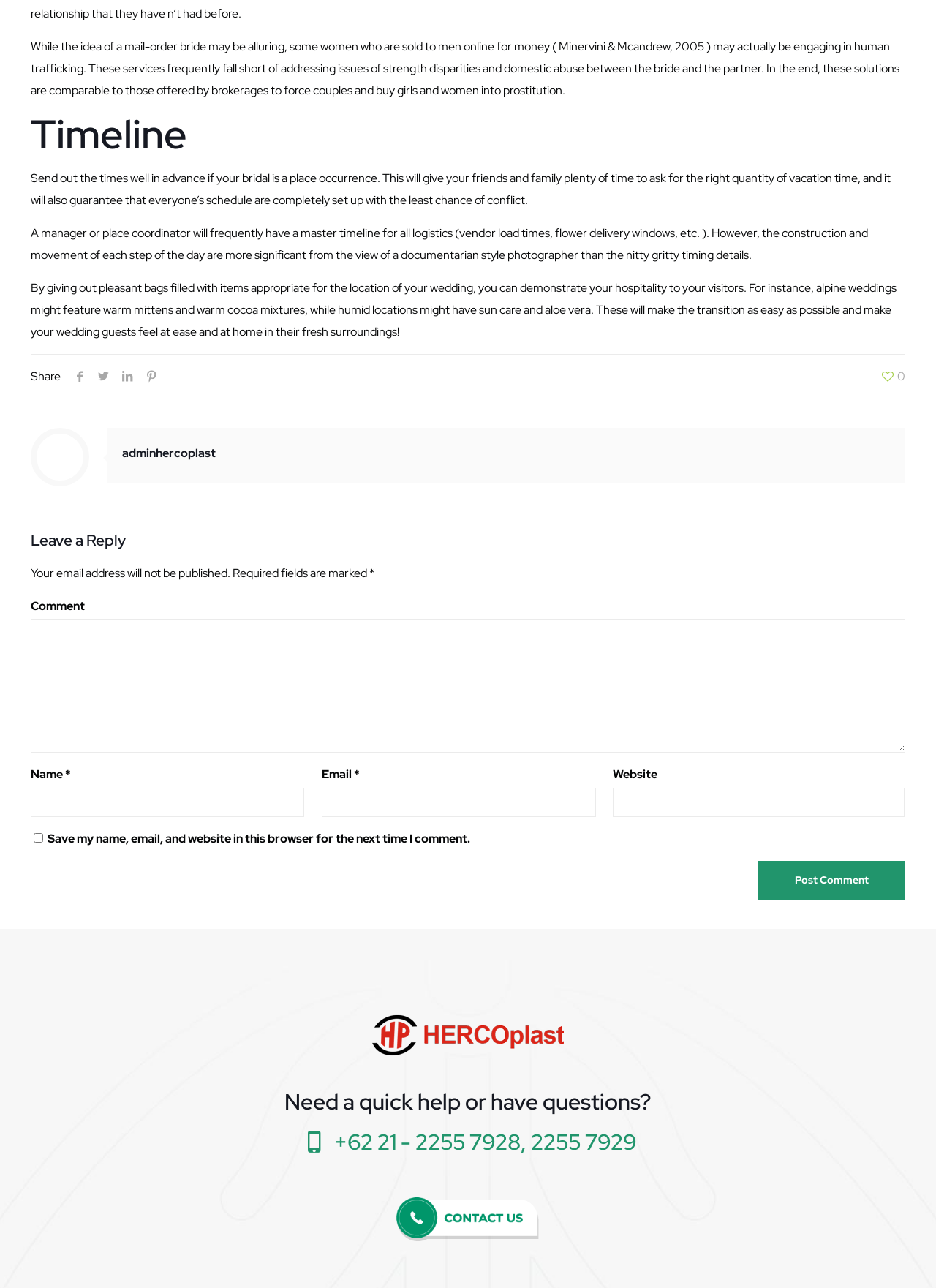Please locate the bounding box coordinates of the element that should be clicked to achieve the given instruction: "Click on the Environment and Climate Change link".

None